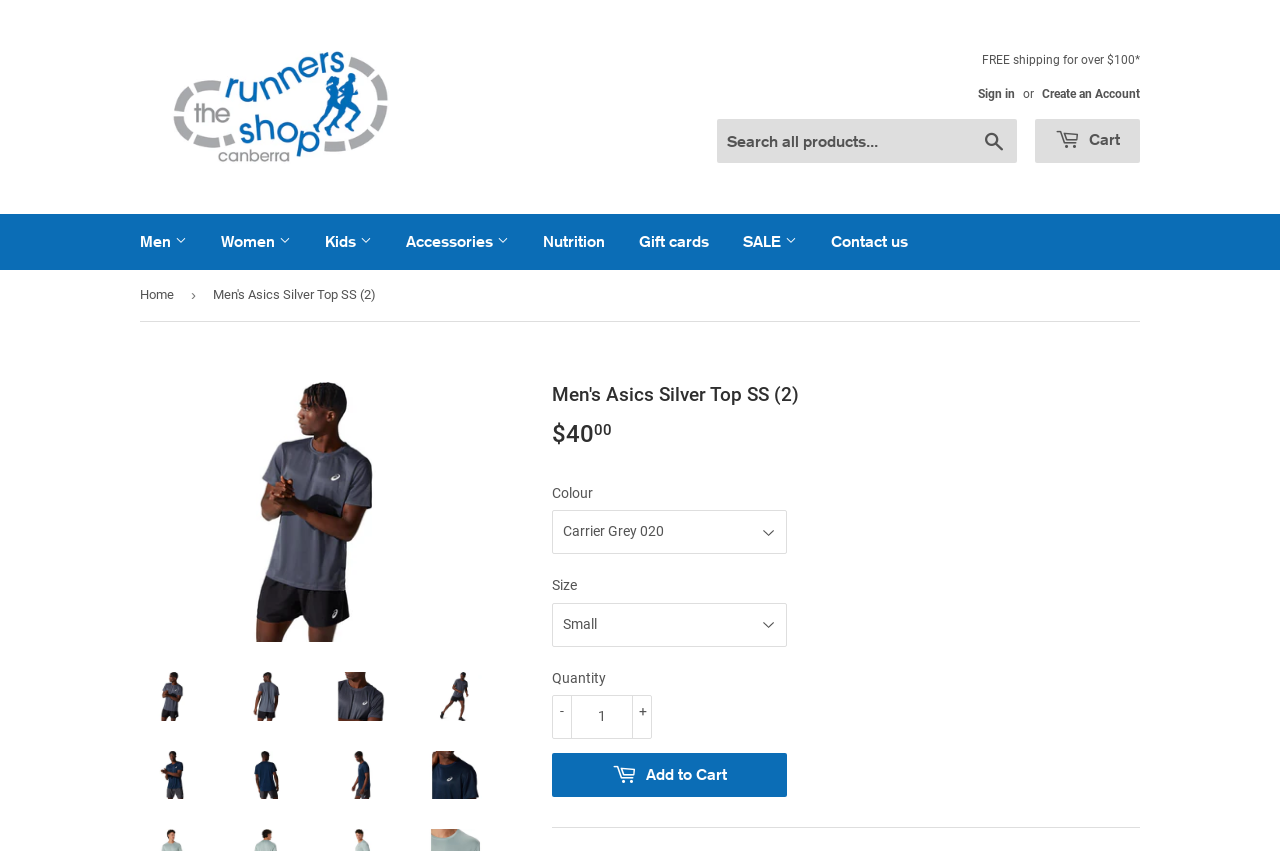Determine the bounding box for the HTML element described here: "Laces". The coordinates should be given as [left, top, right, bottom] with each number being a float between 0 and 1.

[0.306, 0.586, 0.476, 0.639]